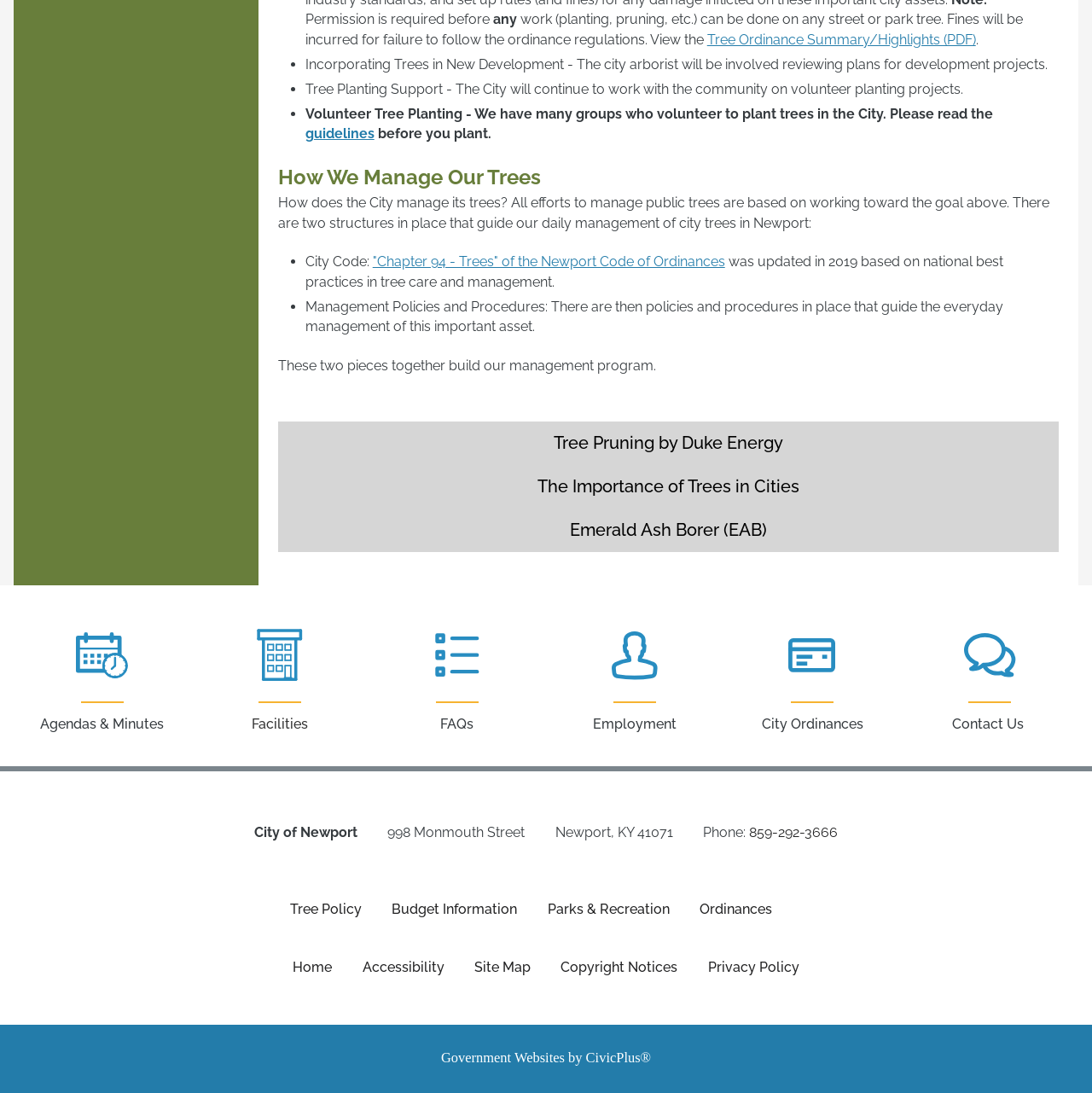Identify the bounding box coordinates for the element you need to click to achieve the following task: "Learn about City Code: Chapter 94 - Trees". The coordinates must be four float values ranging from 0 to 1, formatted as [left, top, right, bottom].

[0.341, 0.232, 0.664, 0.247]